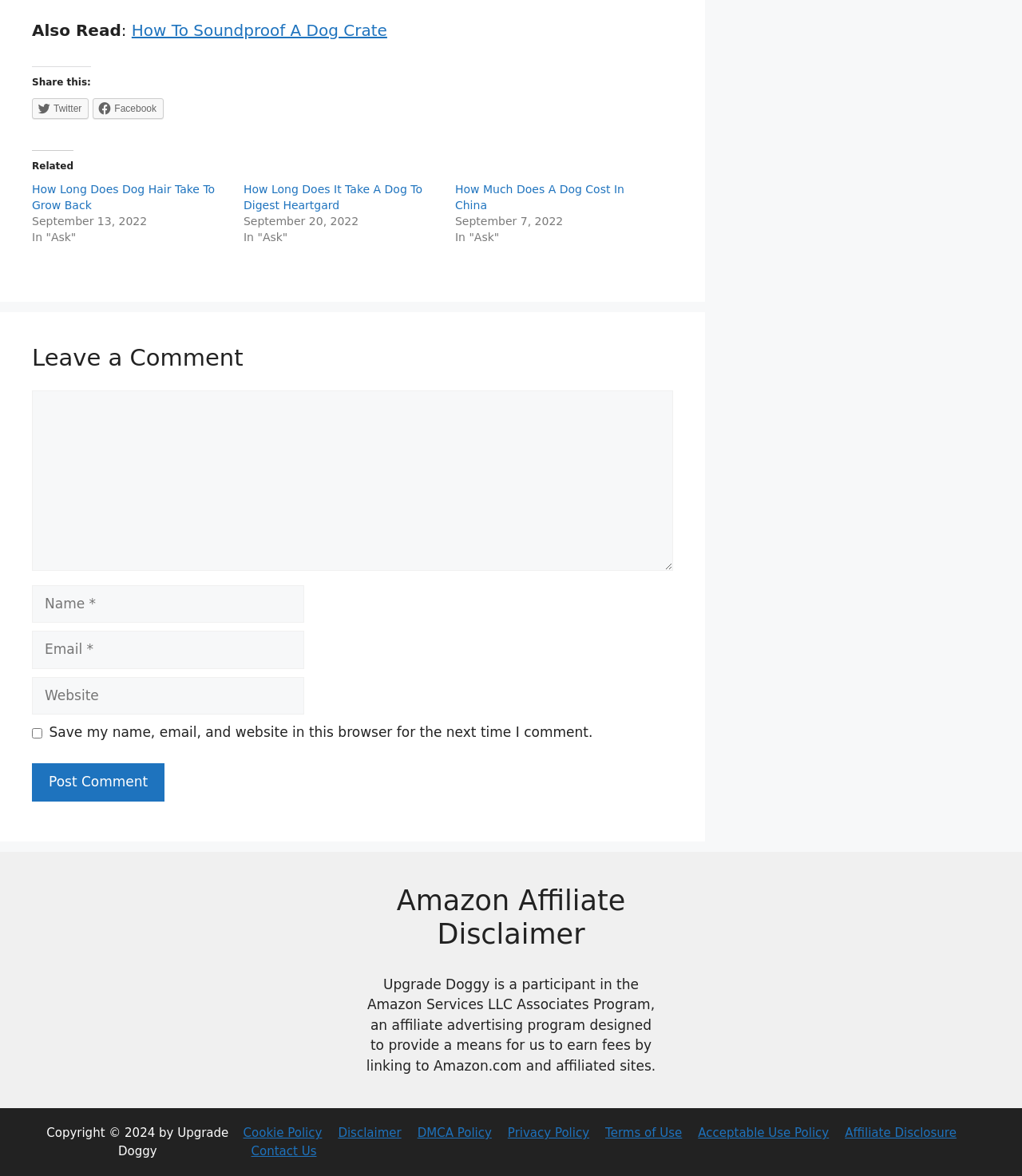What is the copyright information of the webpage?
Can you offer a detailed and complete answer to this question?

The copyright information is located at the bottom of the webpage and states 'Copyright 2024 by Upgrade Doggy'. This suggests that the webpage is owned by Upgrade Doggy and is copyrighted until 2024.